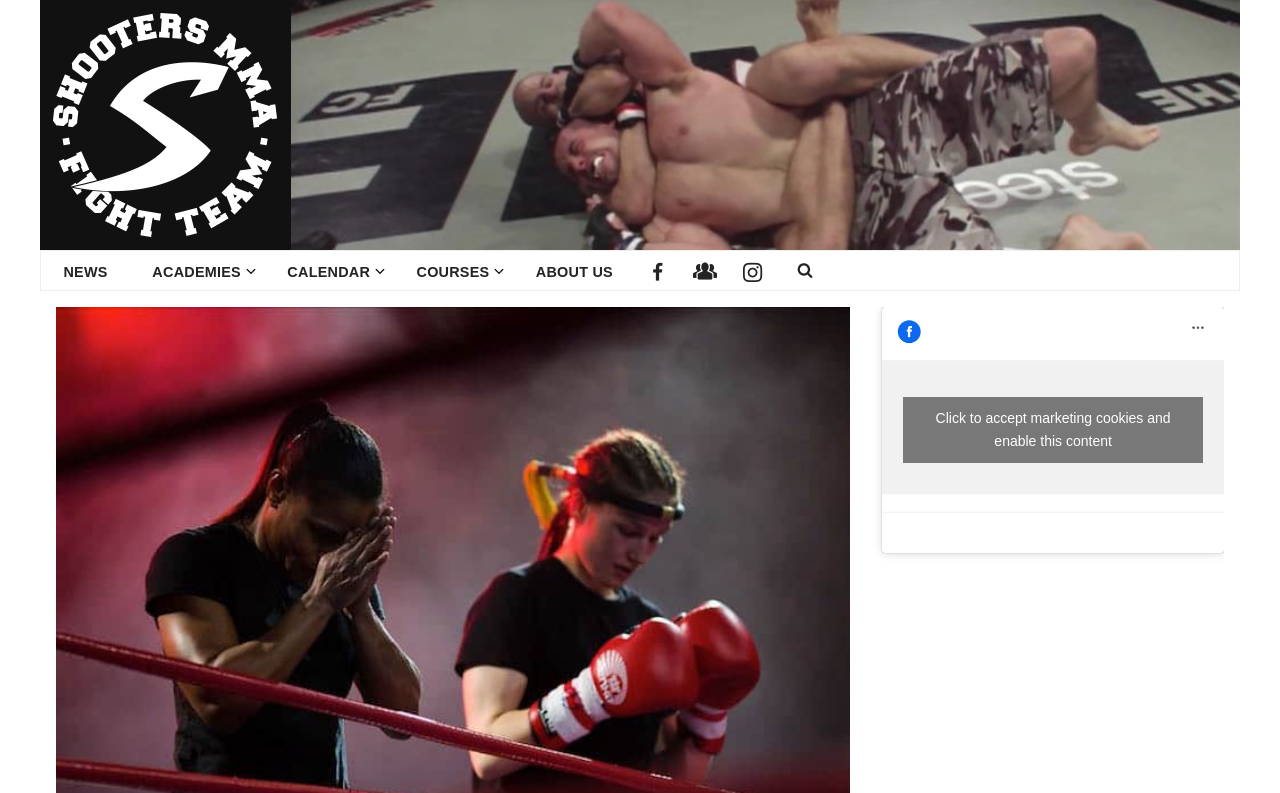How many images are there on the webpage?
Respond with a short answer, either a single word or a phrase, based on the image.

1